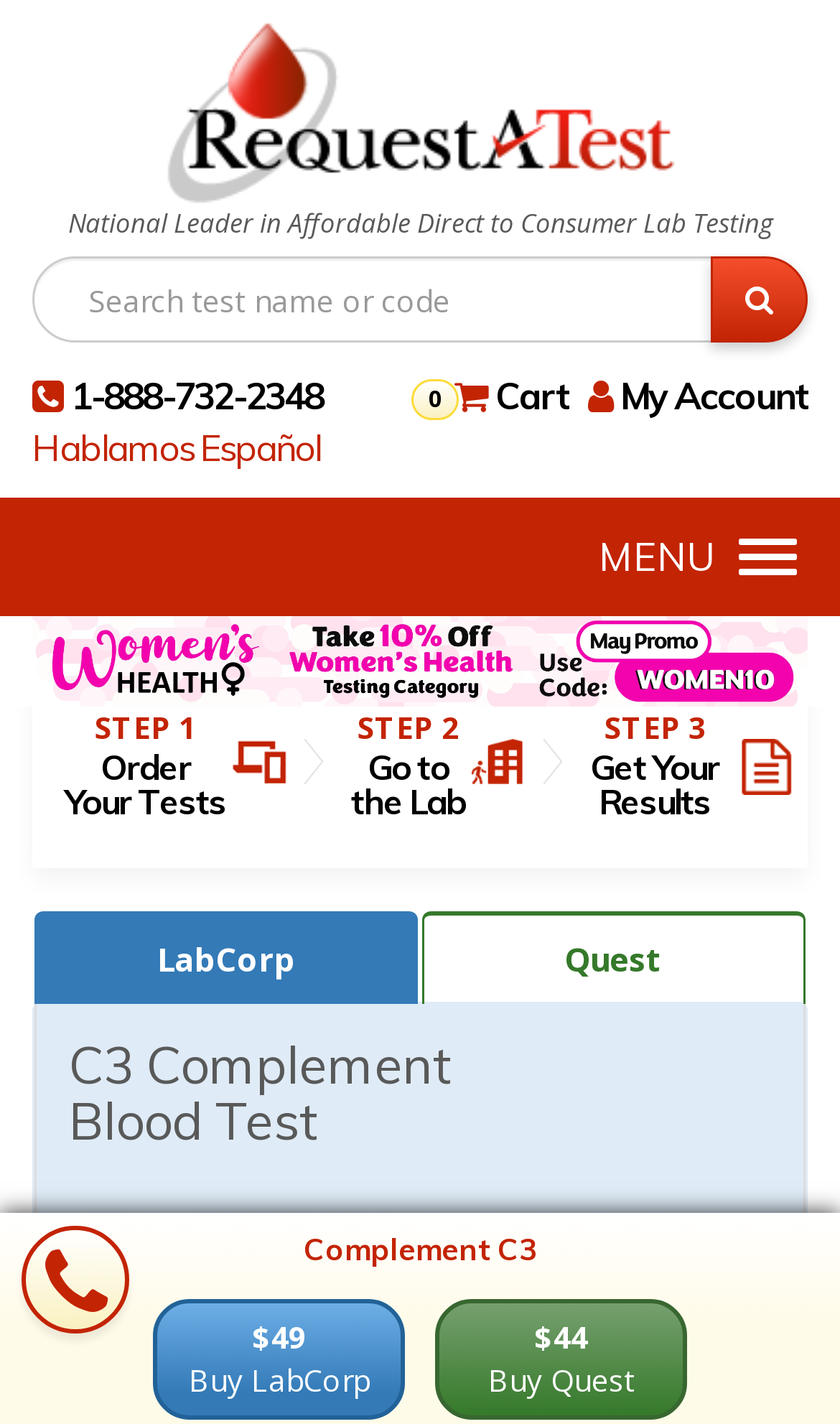Specify the bounding box coordinates of the area to click in order to execute this command: 'Get Library Comic in your email'. The coordinates should consist of four float numbers ranging from 0 to 1, and should be formatted as [left, top, right, bottom].

None